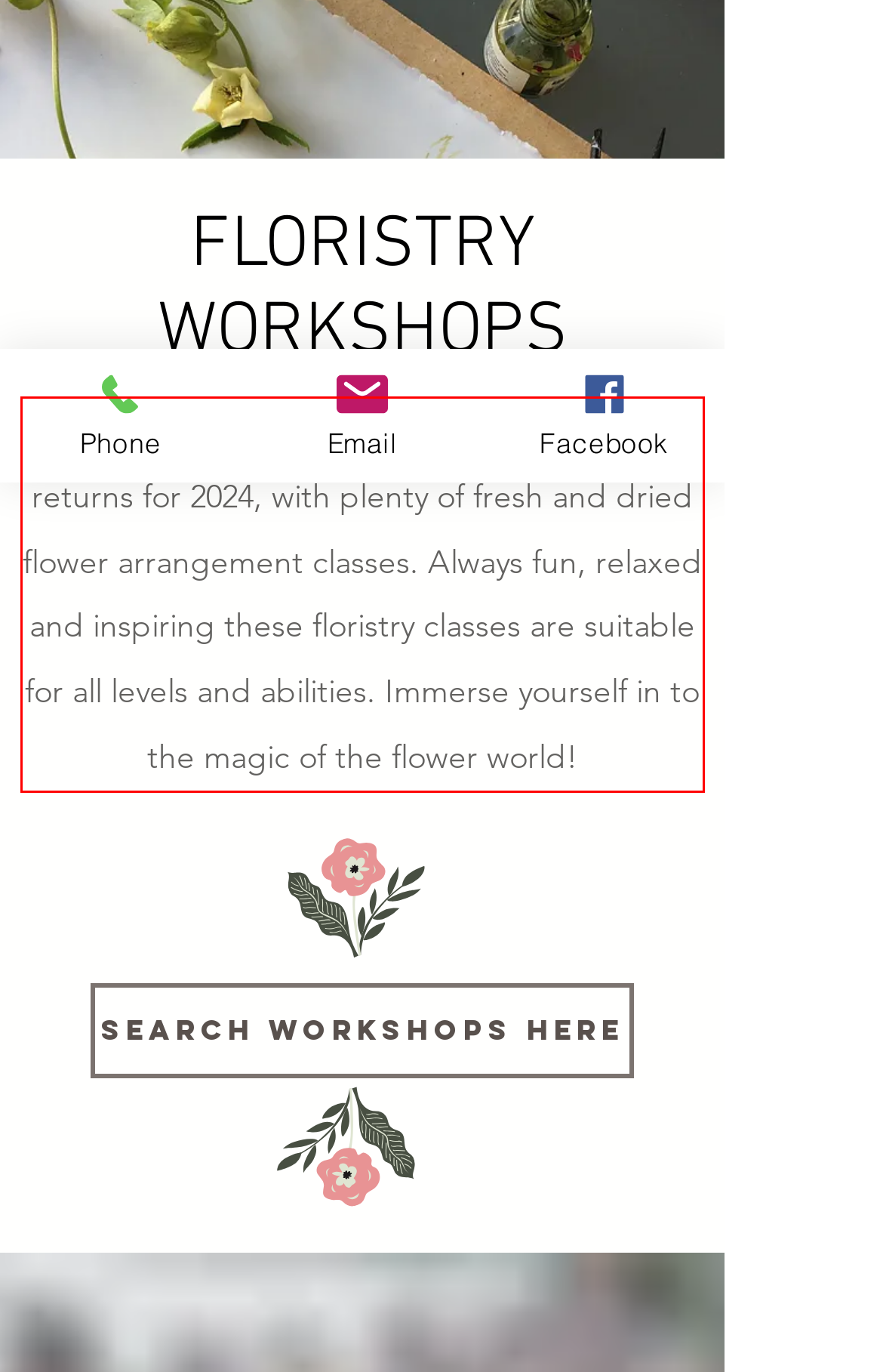Observe the screenshot of the webpage, locate the red bounding box, and extract the text content within it.

Our popular floristry workshops programme returns for 2024, with plenty of fresh and dried flower arrangement classes. Always fun, relaxed and inspiring these floristry classes are suitable for all levels and abilities. Immerse yourself in to the magic of the flower world!